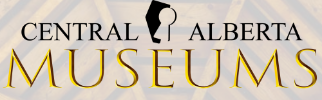What type of texture is hinted at in the background?
Please use the image to provide a one-word or short phrase answer.

Wood